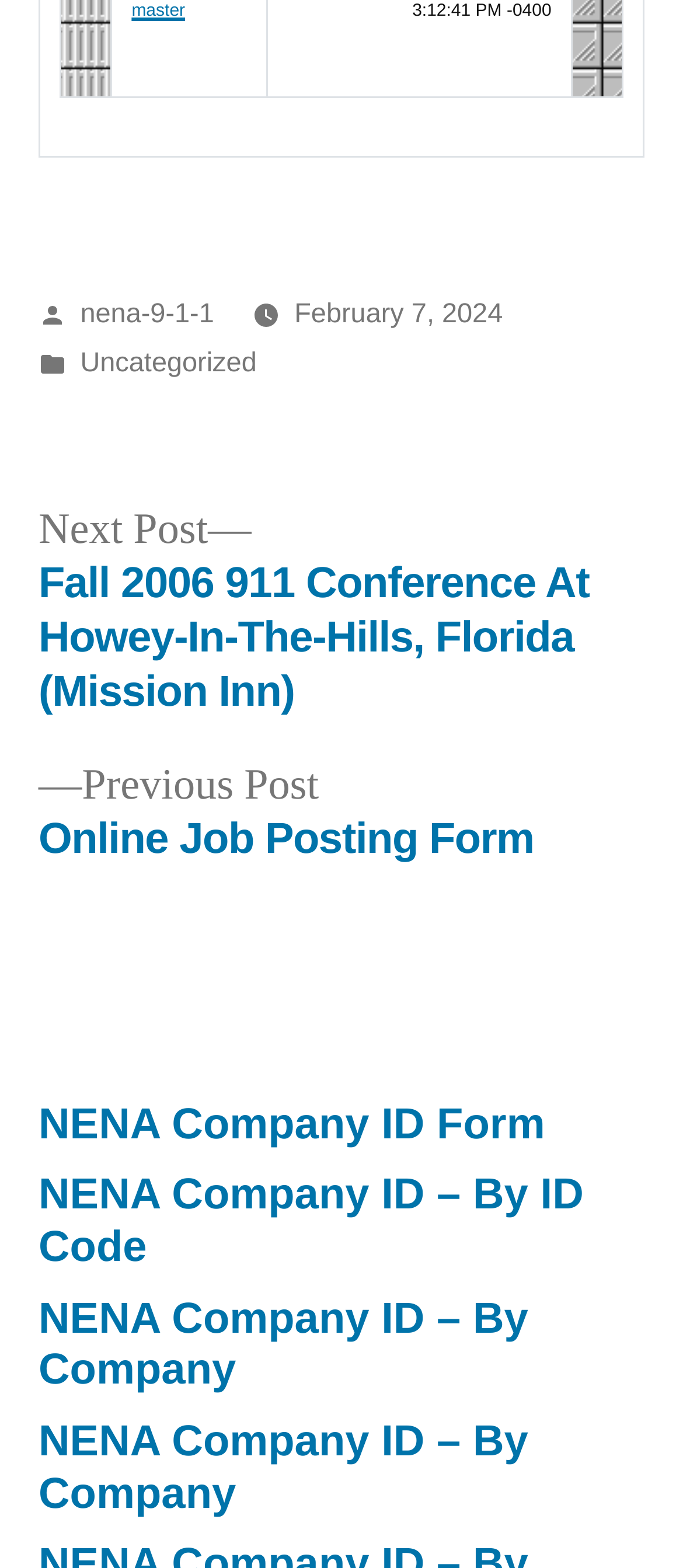Please indicate the bounding box coordinates for the clickable area to complete the following task: "Go to next post". The coordinates should be specified as four float numbers between 0 and 1, i.e., [left, top, right, bottom].

[0.056, 0.321, 0.863, 0.459]